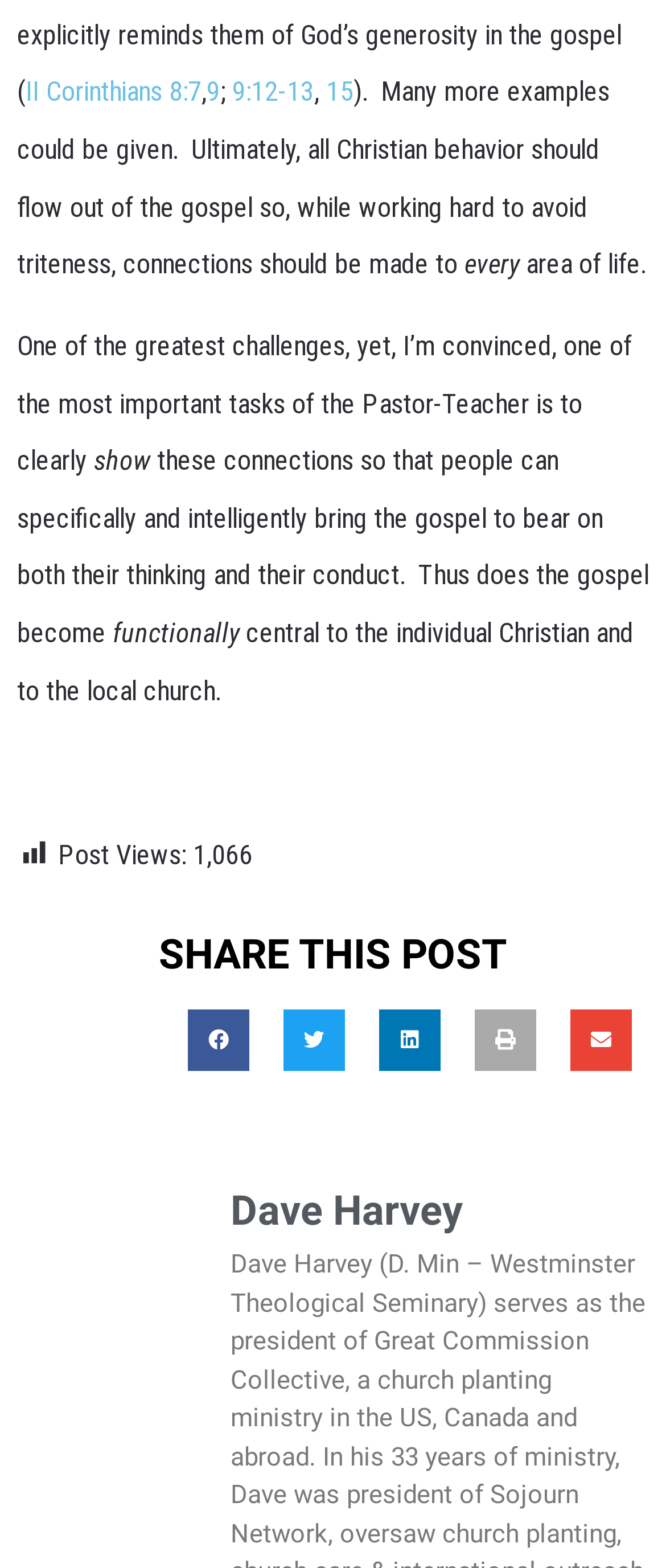Respond with a single word or phrase to the following question: What is the reference in the first link?

II Corinthians 8:7